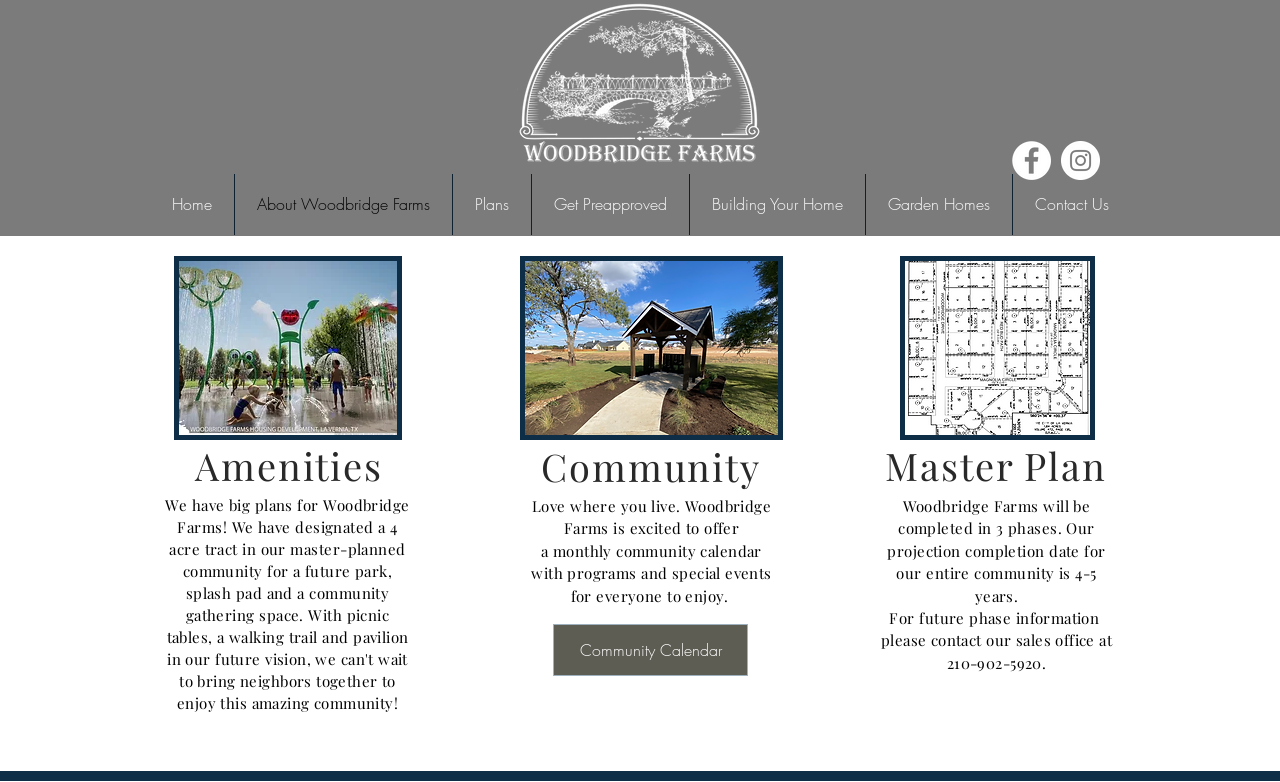Please identify the bounding box coordinates of the area I need to click to accomplish the following instruction: "View the Community Calendar".

[0.432, 0.798, 0.584, 0.864]